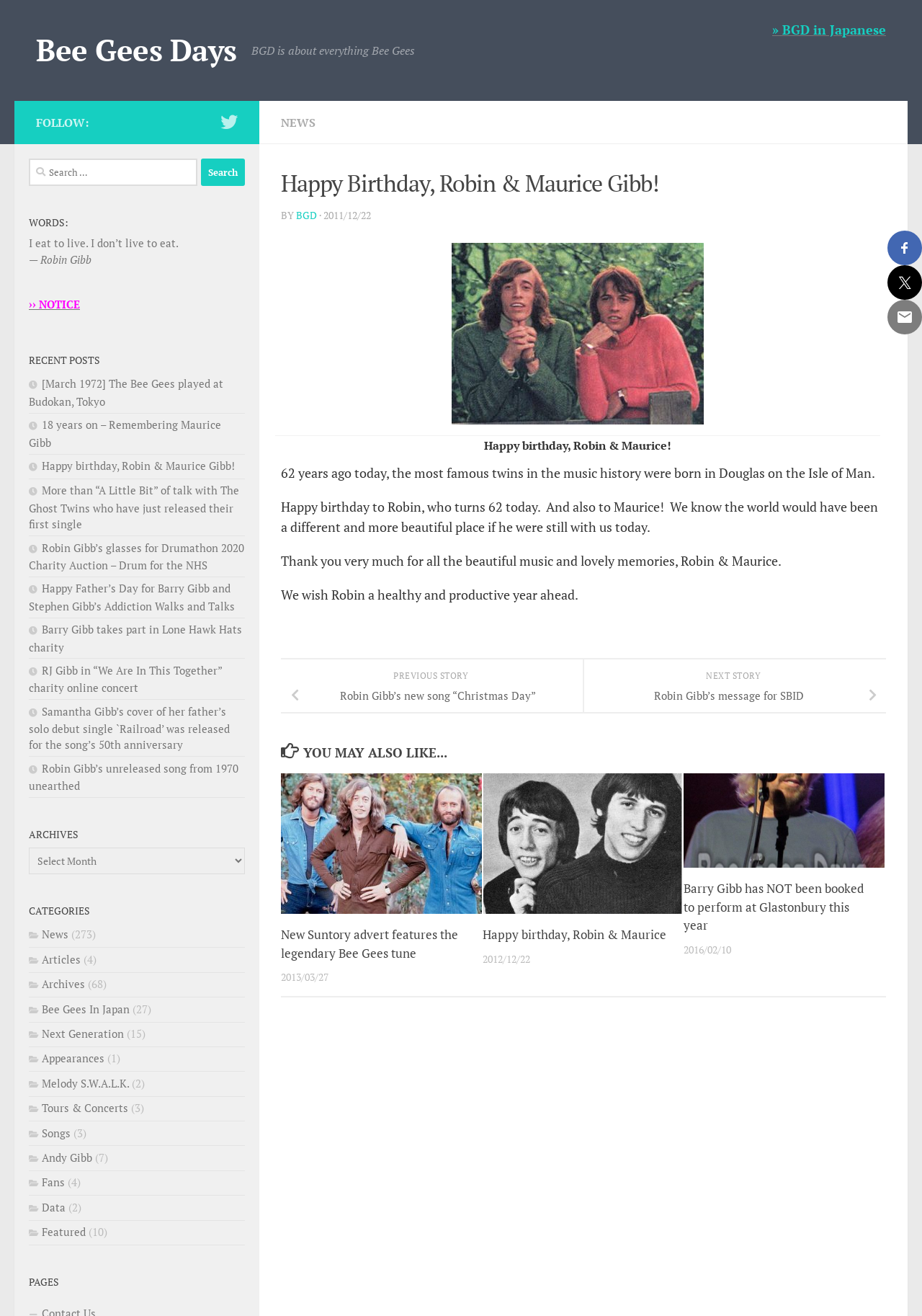Pinpoint the bounding box coordinates of the element to be clicked to execute the instruction: "Click on the 'NEWS' link".

[0.305, 0.087, 0.342, 0.099]